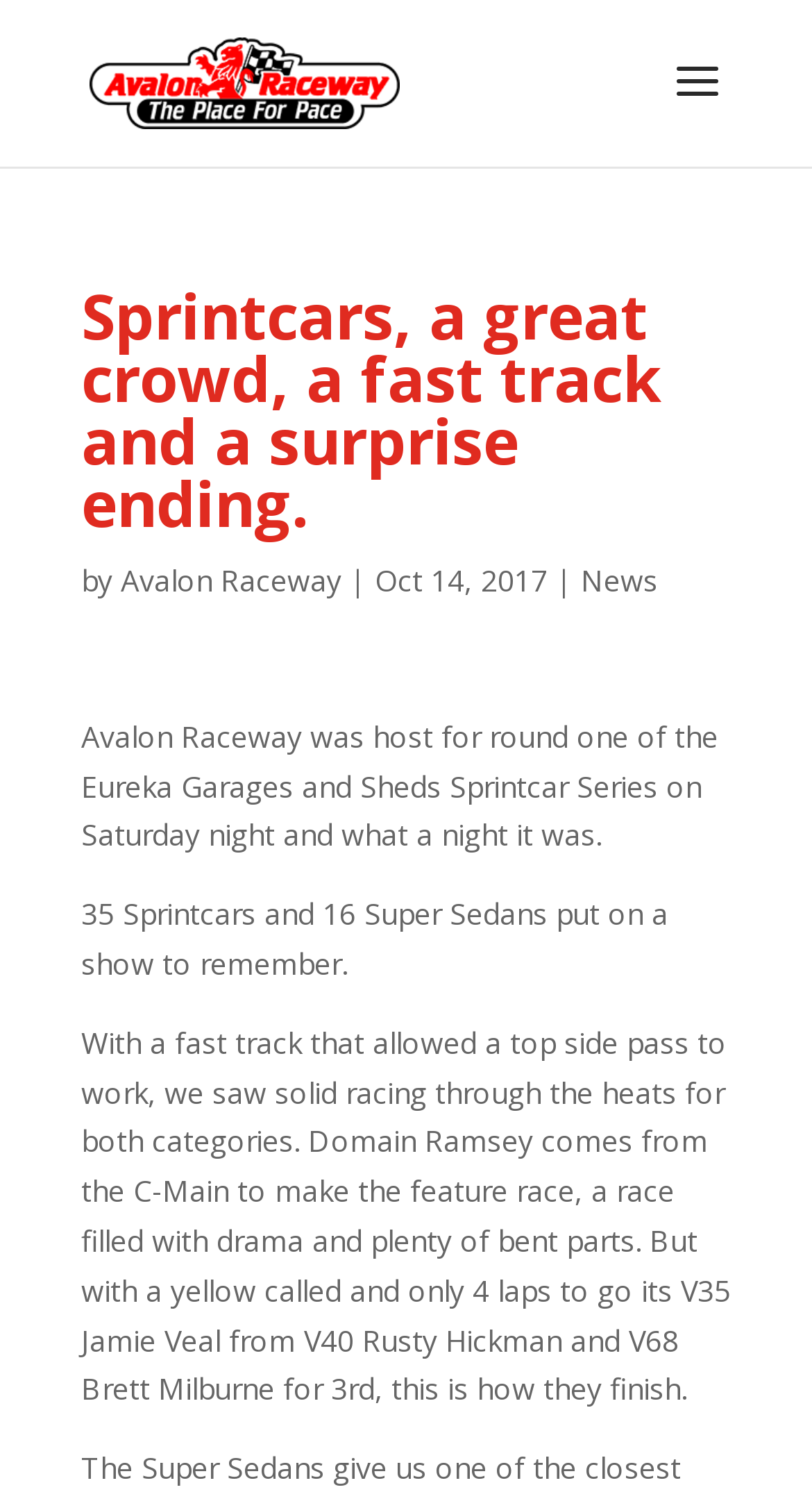Extract the heading text from the webpage.

Sprintcars, a great crowd, a fast track and a surprise ending.